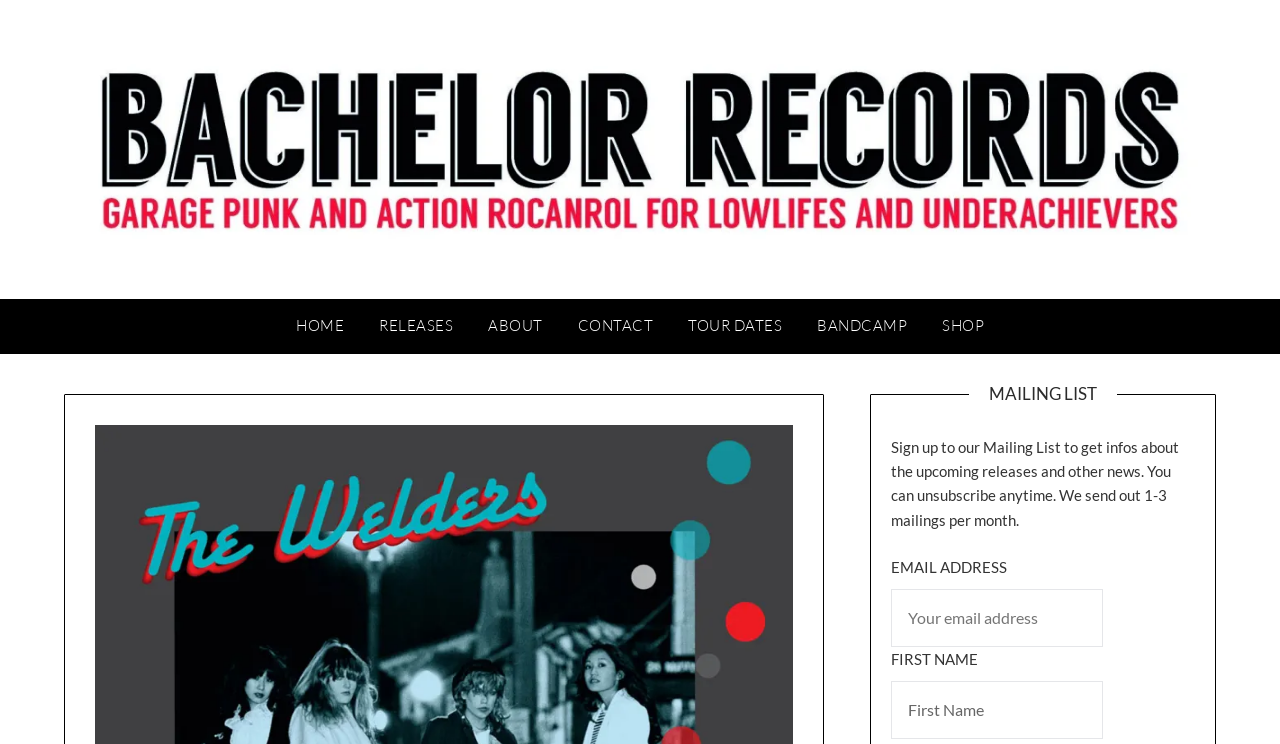Kindly respond to the following question with a single word or a brief phrase: 
What is the name of the record label?

Bachelor Records